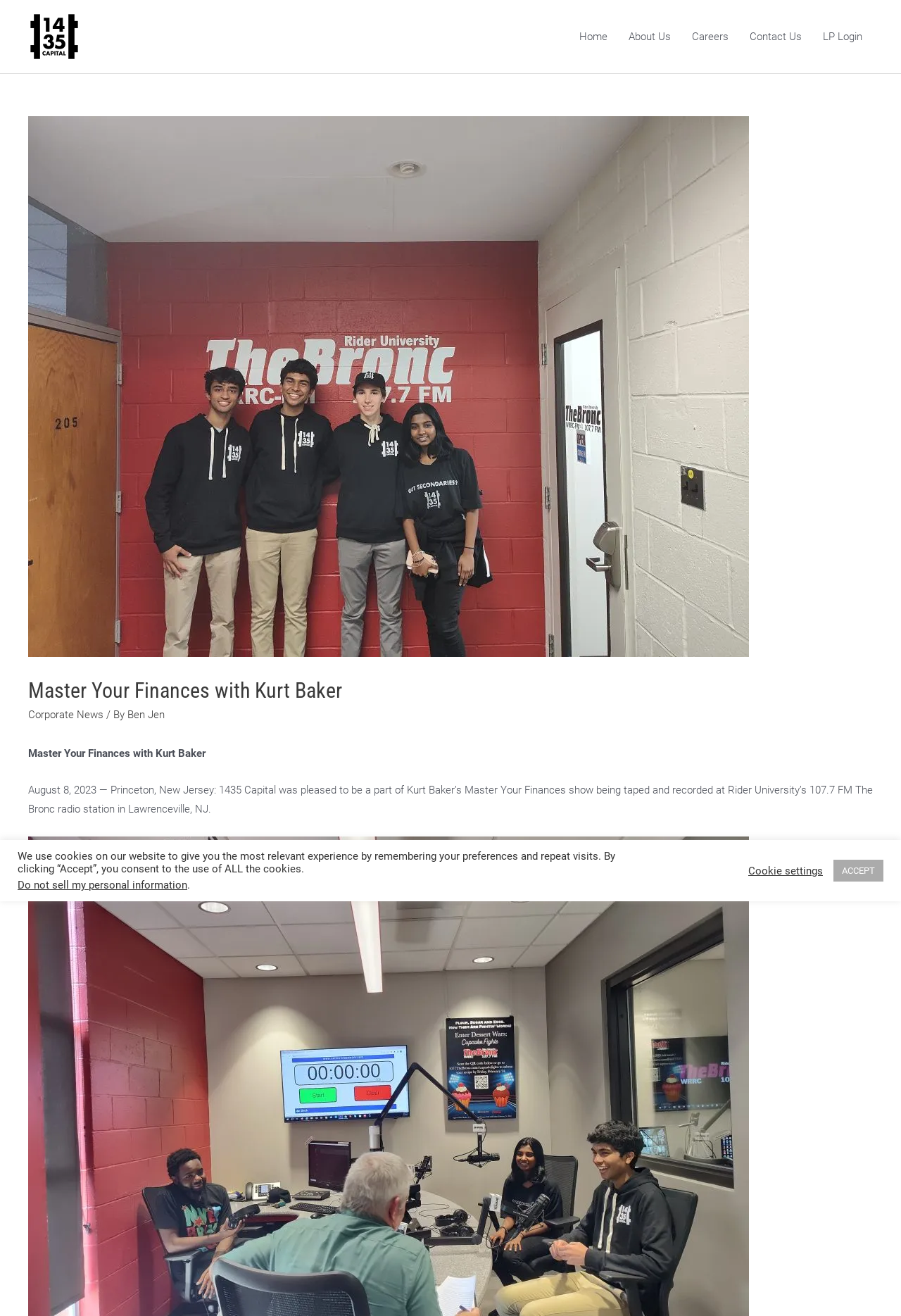Identify the bounding box of the UI element that matches this description: "Careers".

[0.756, 0.012, 0.82, 0.044]